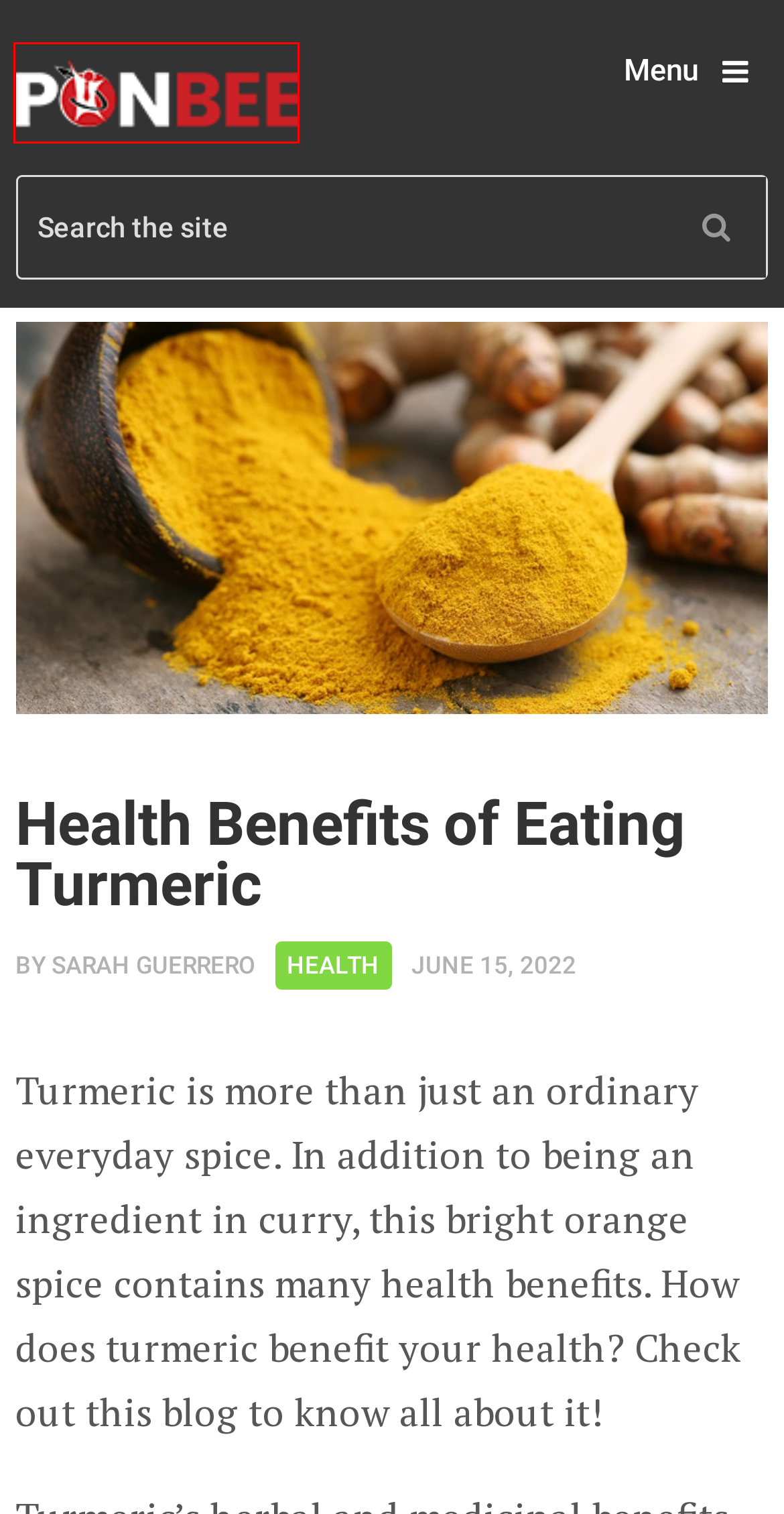A screenshot of a webpage is provided, featuring a red bounding box around a specific UI element. Identify the webpage description that most accurately reflects the new webpage after interacting with the selected element. Here are the candidates:
A. Contact Us / Advertising - PONBEE
B. Sarah Guerrero - PONBEE
C. Common Mistakes to Avoid When Growing Herbs from Seeds - PONBEE
D. 42 Highest Paying Work from Home Jobs [Infographic] - PONBEE
E. Lifestyle – PONBEE
F. PONBEE
G. Terms and Conditions - PONBEE
H. How Individualized ABA Therapy Plans for Children Can Be Highly Effective

F